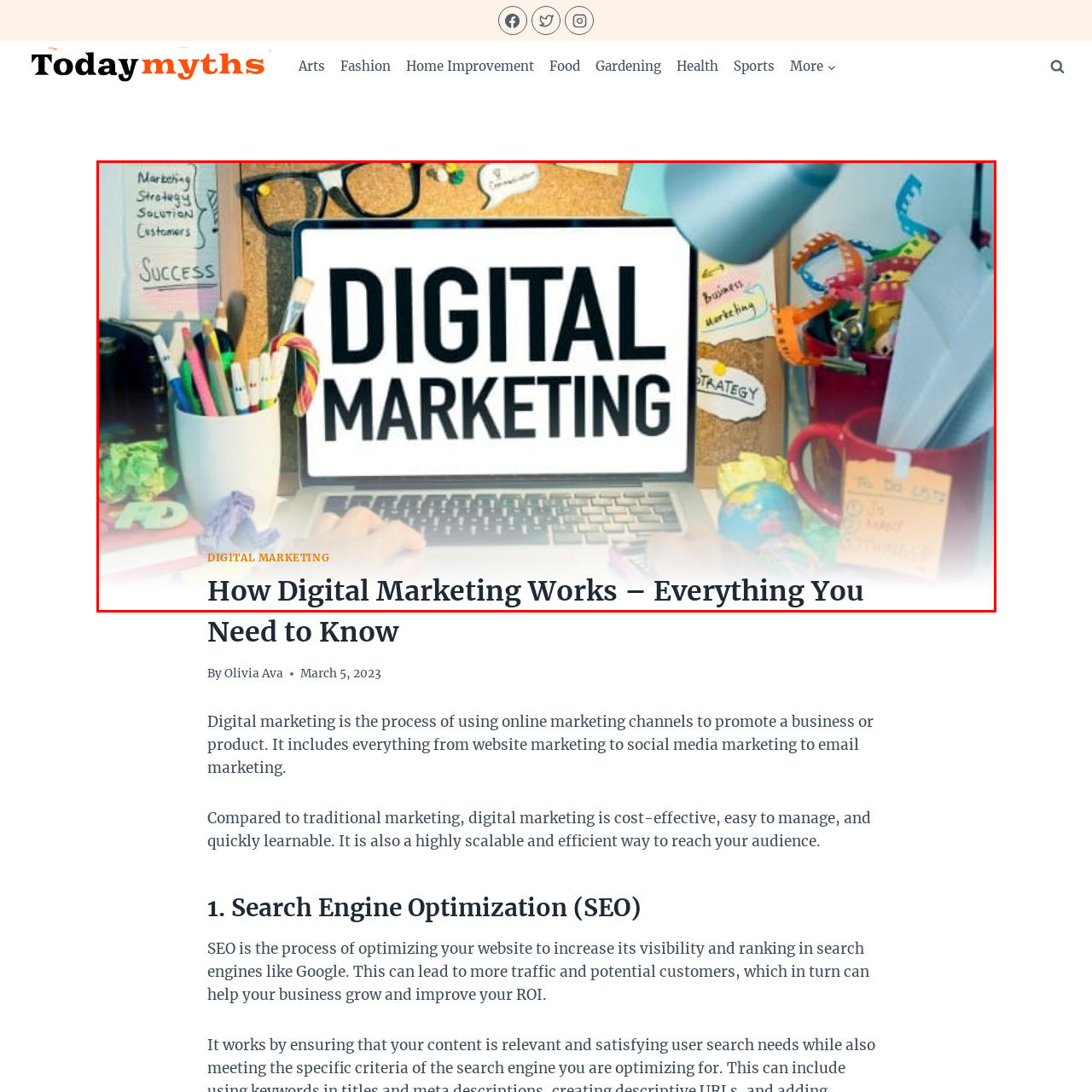Focus on the section marked by the red bounding box and reply with a single word or phrase: What is the environment depicted in the image?

Creative and organized